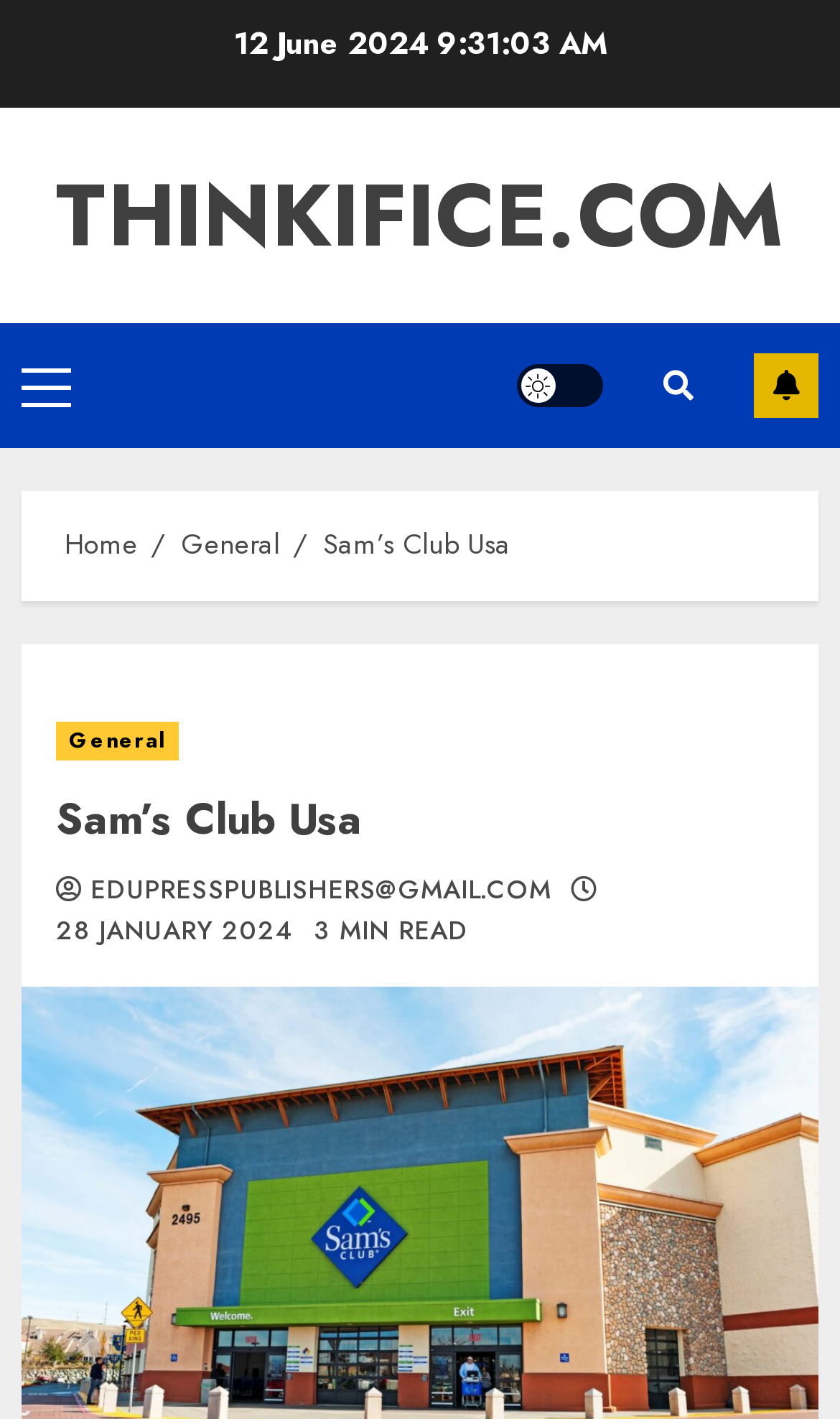Bounding box coordinates should be provided in the format (top-left x, top-left y, bottom-right x, bottom-right y) with all values between 0 and 1. Identify the bounding box for this UI element: Light/Dark Button

[0.615, 0.257, 0.718, 0.287]